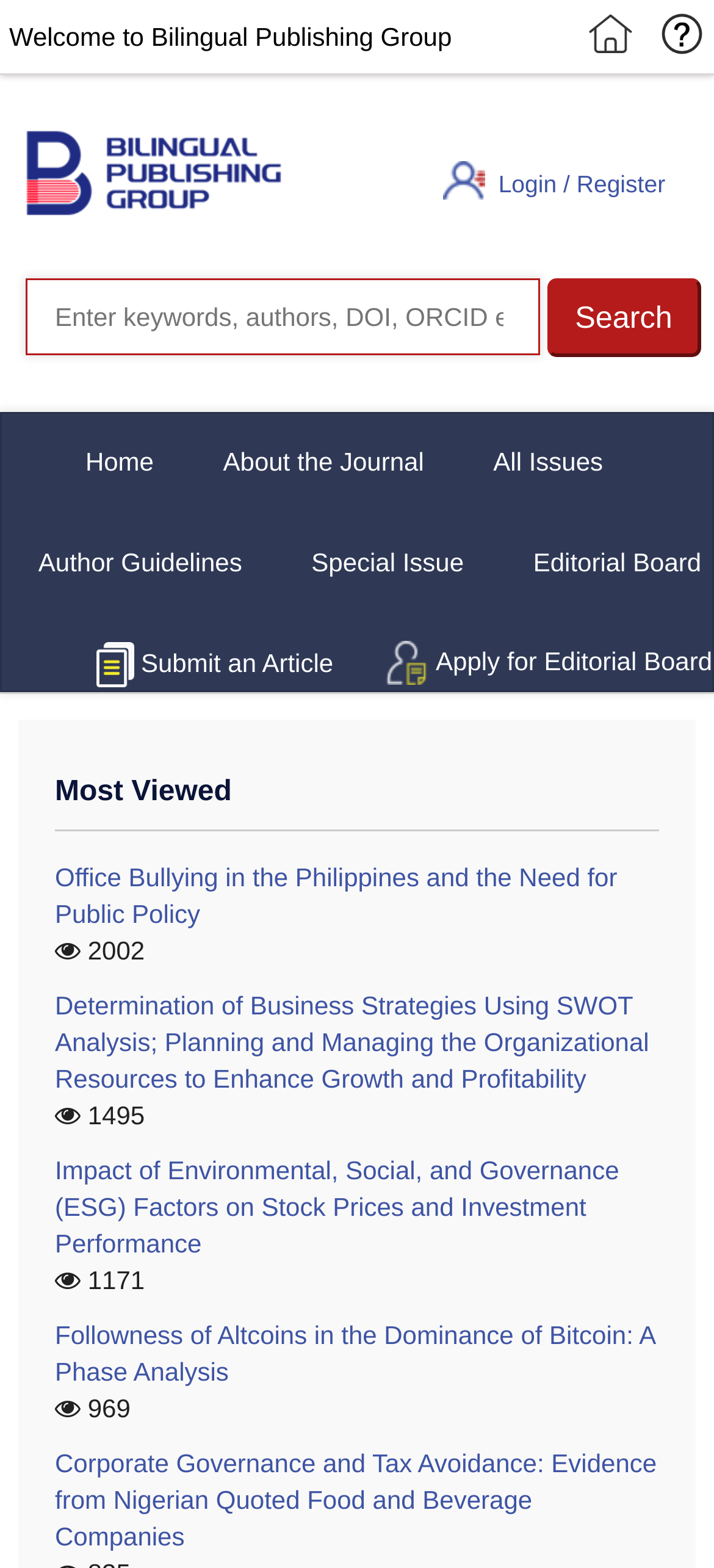Please identify the bounding box coordinates of the element I should click to complete this instruction: 'Go to the home page'. The coordinates should be given as four float numbers between 0 and 1, like this: [left, top, right, bottom].

[0.094, 0.277, 0.241, 0.315]